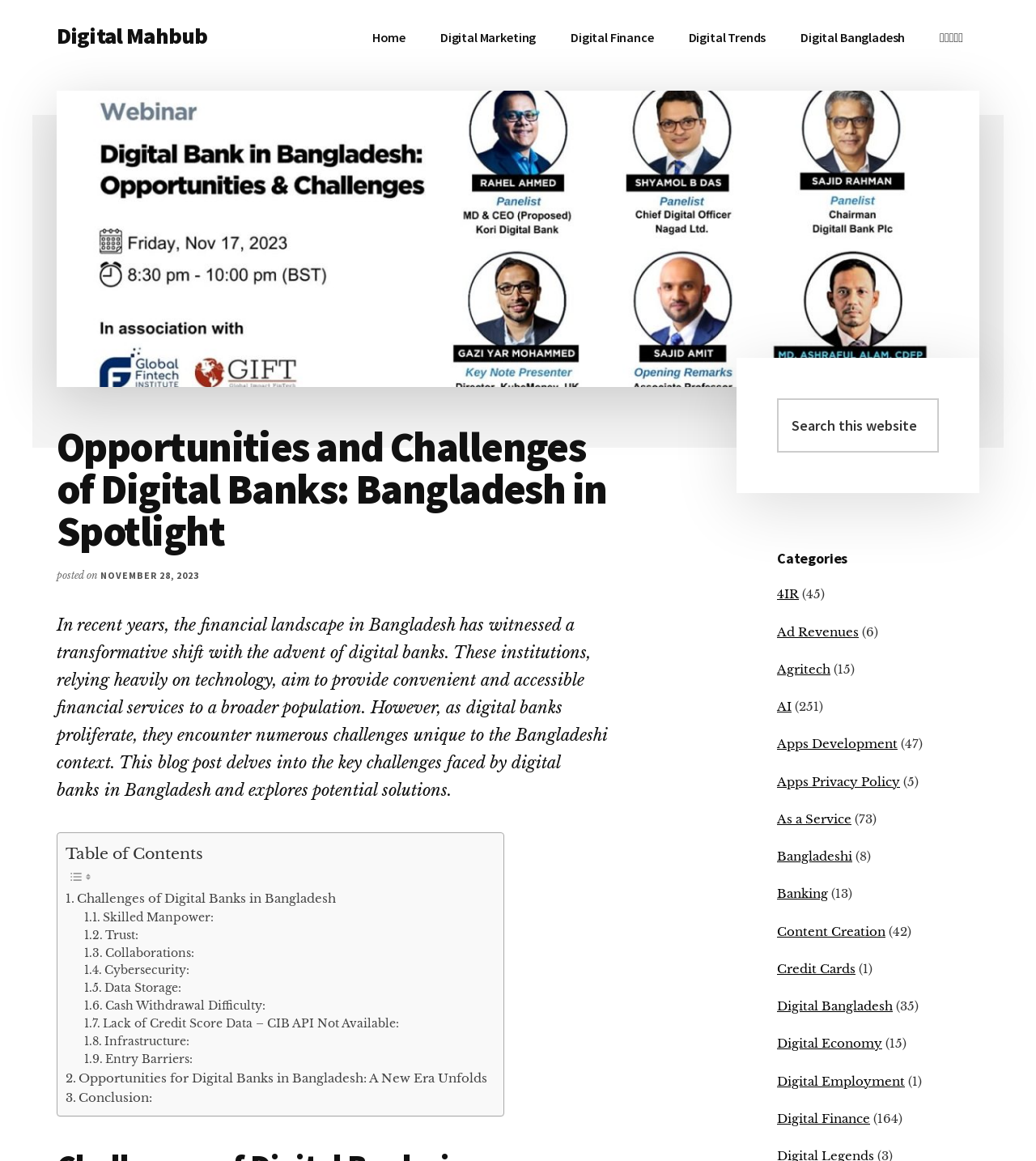How many categories are listed in the primary sidebar?
Refer to the screenshot and respond with a concise word or phrase.

19